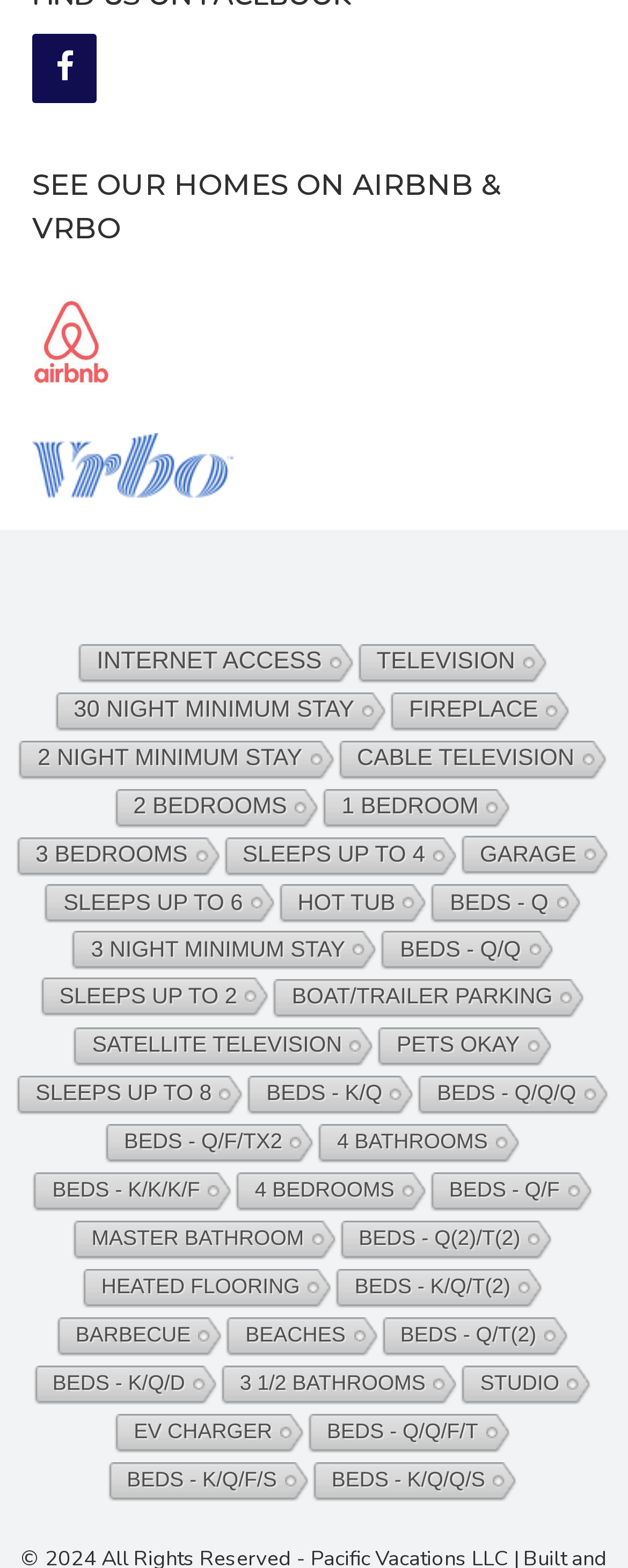Given the element description, predict the bounding box coordinates in the format (top-left x, top-left y, bottom-right x, bottom-right y), using floating point numbers between 0 and 1: Beds - Q/Q

[0.606, 0.594, 0.842, 0.62]